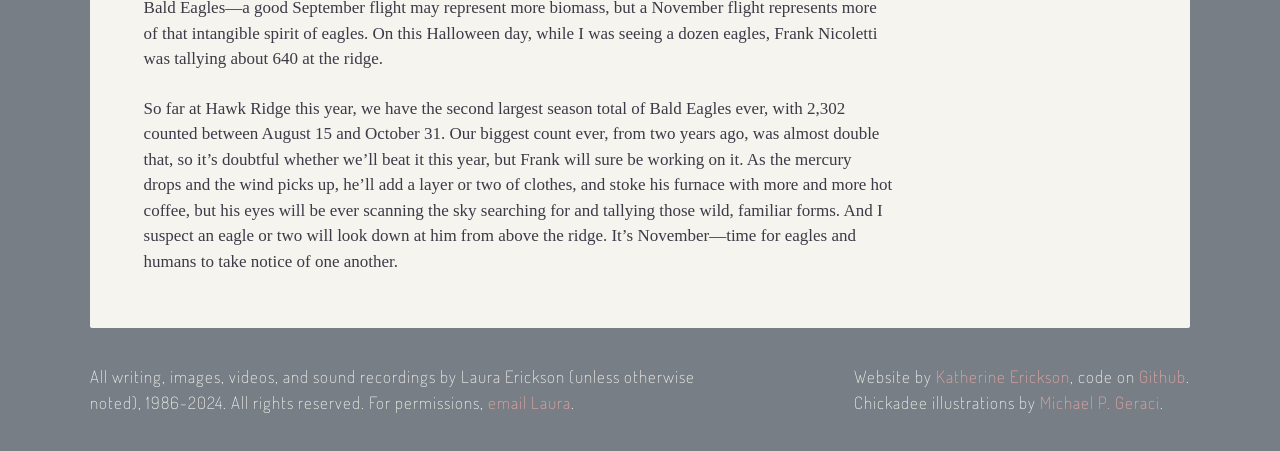Who created the chickadee illustrations?
Provide an in-depth and detailed answer to the question.

I found this information in the static text element at the bottom of the webpage, which states 'Chickadee illustrations by Michael P. Geraci'.